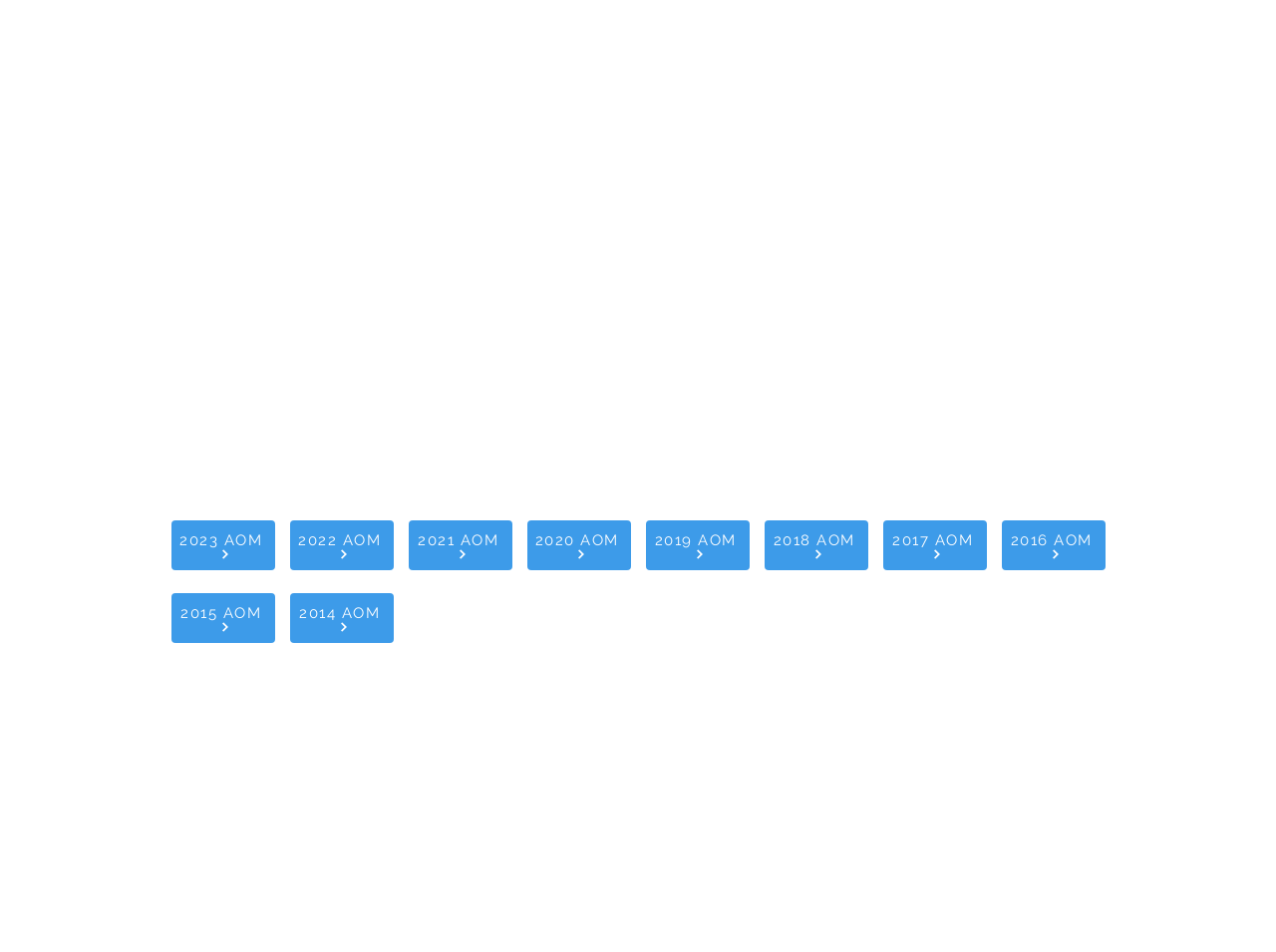Given the element description "2017 AOM", identify the bounding box of the corresponding UI element.

[0.692, 0.547, 0.773, 0.599]